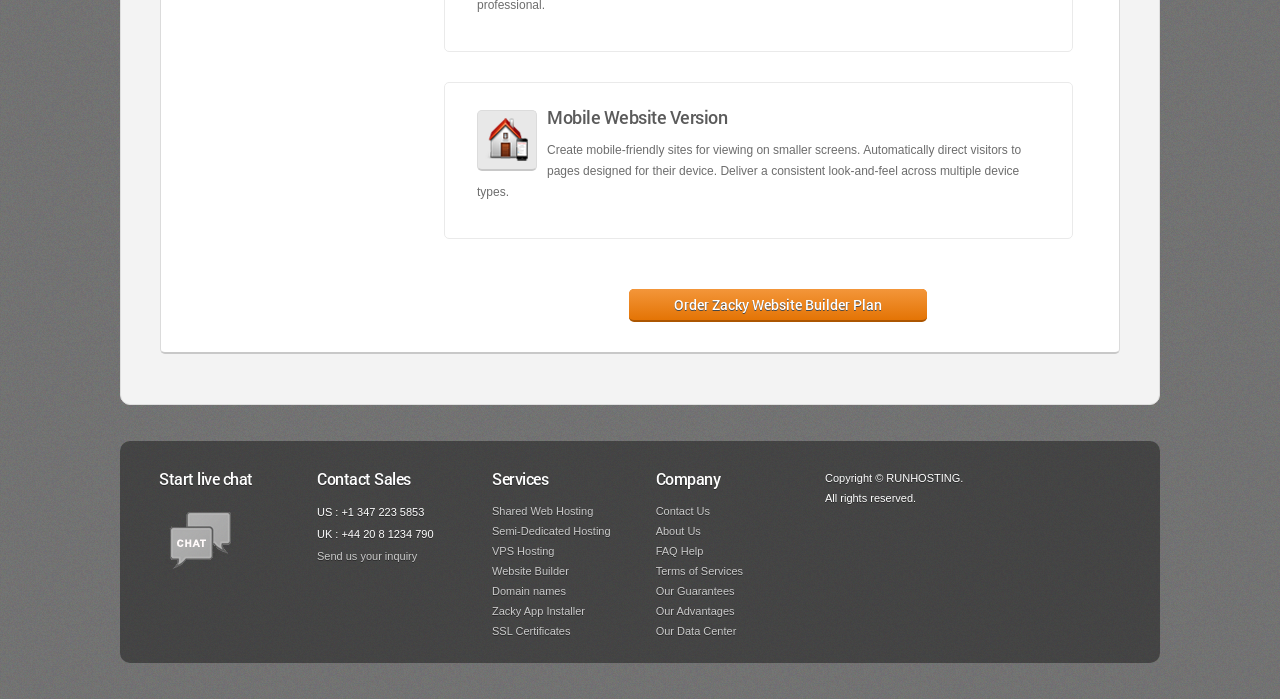Please identify the bounding box coordinates of the element I need to click to follow this instruction: "View Website Builder".

[0.384, 0.808, 0.444, 0.825]